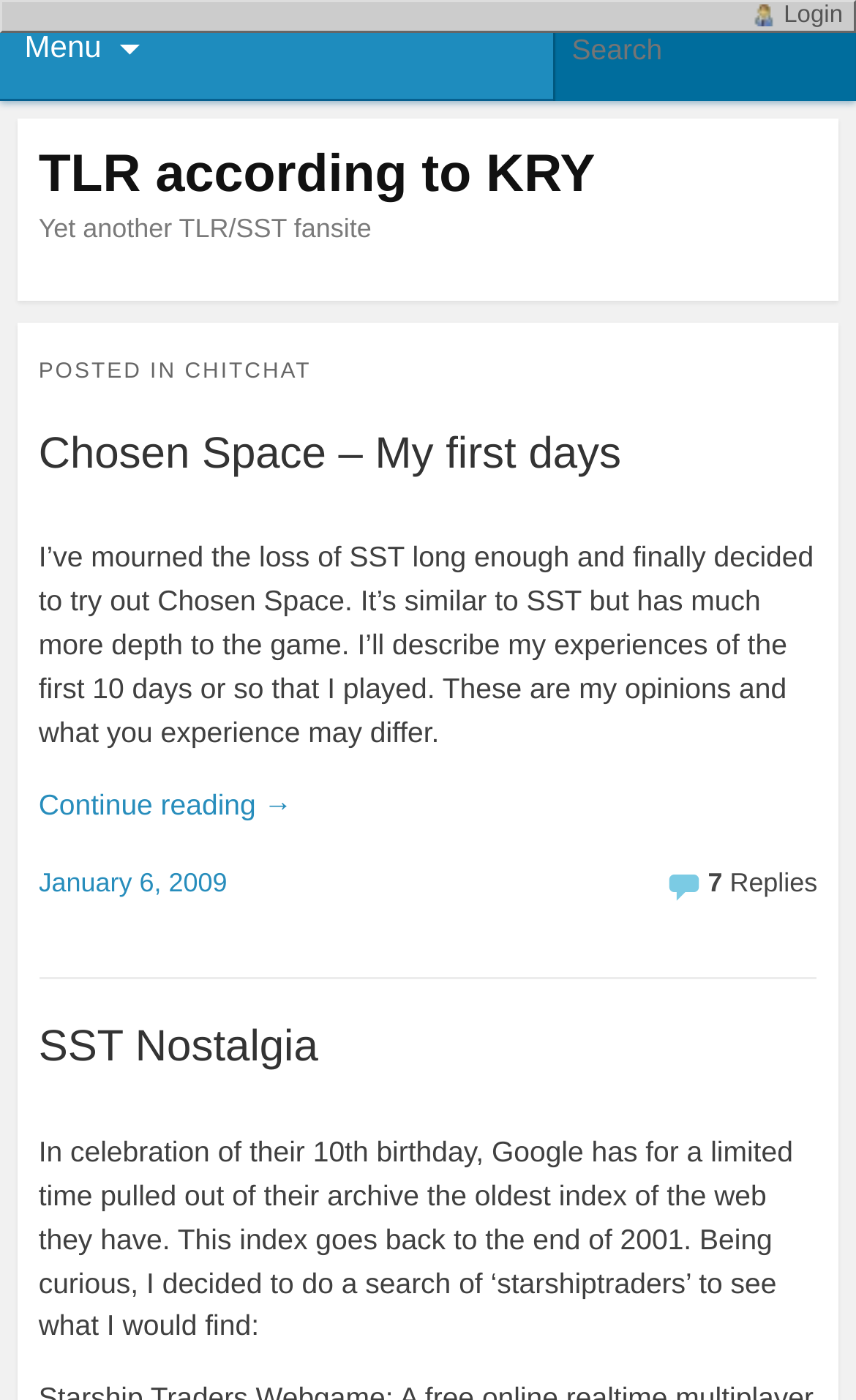Kindly determine the bounding box coordinates for the clickable area to achieve the given instruction: "Click on the 'Menu' button".

[0.0, 0.0, 0.6, 0.079]